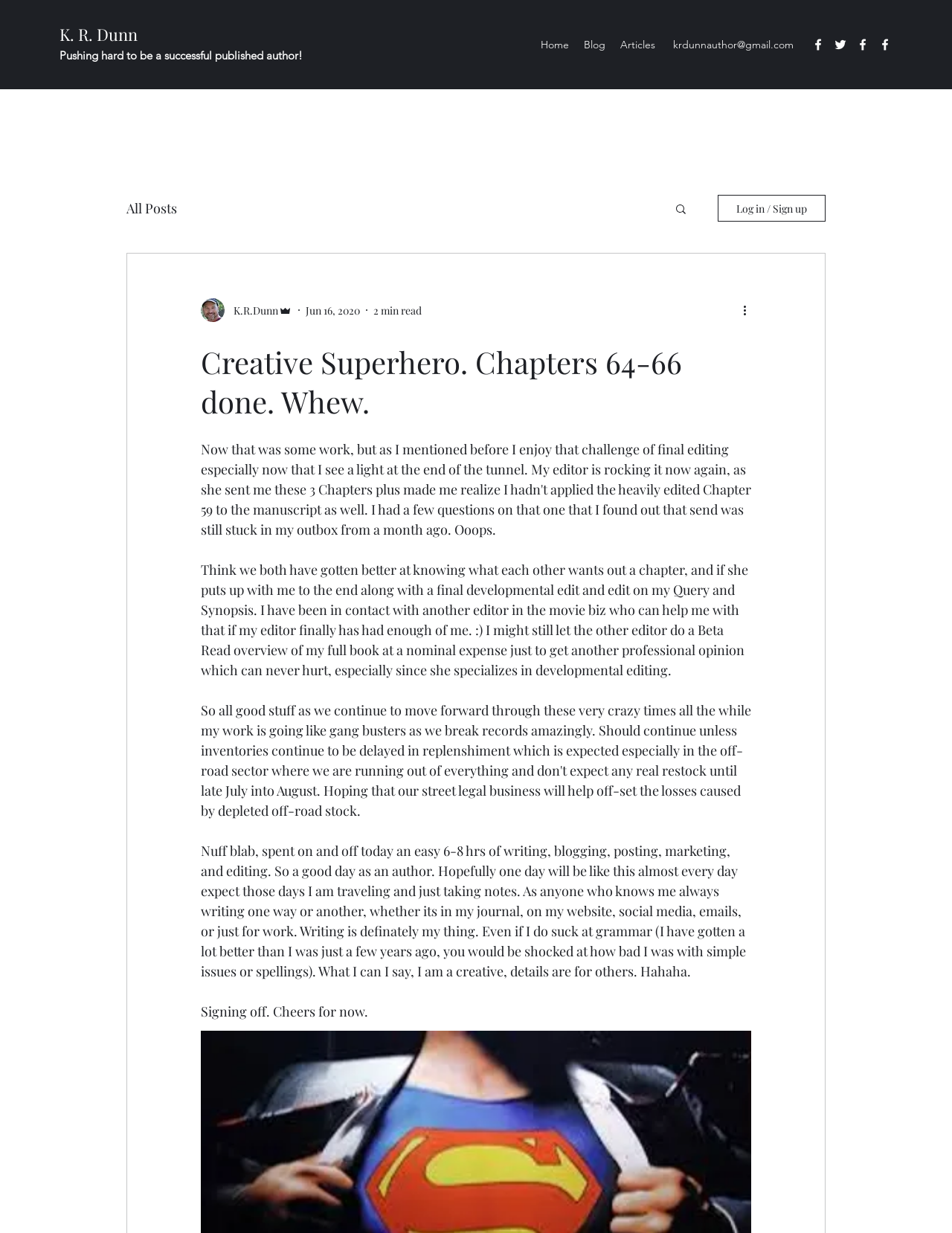Extract the bounding box for the UI element that matches this description: "Blog".

[0.605, 0.027, 0.644, 0.045]